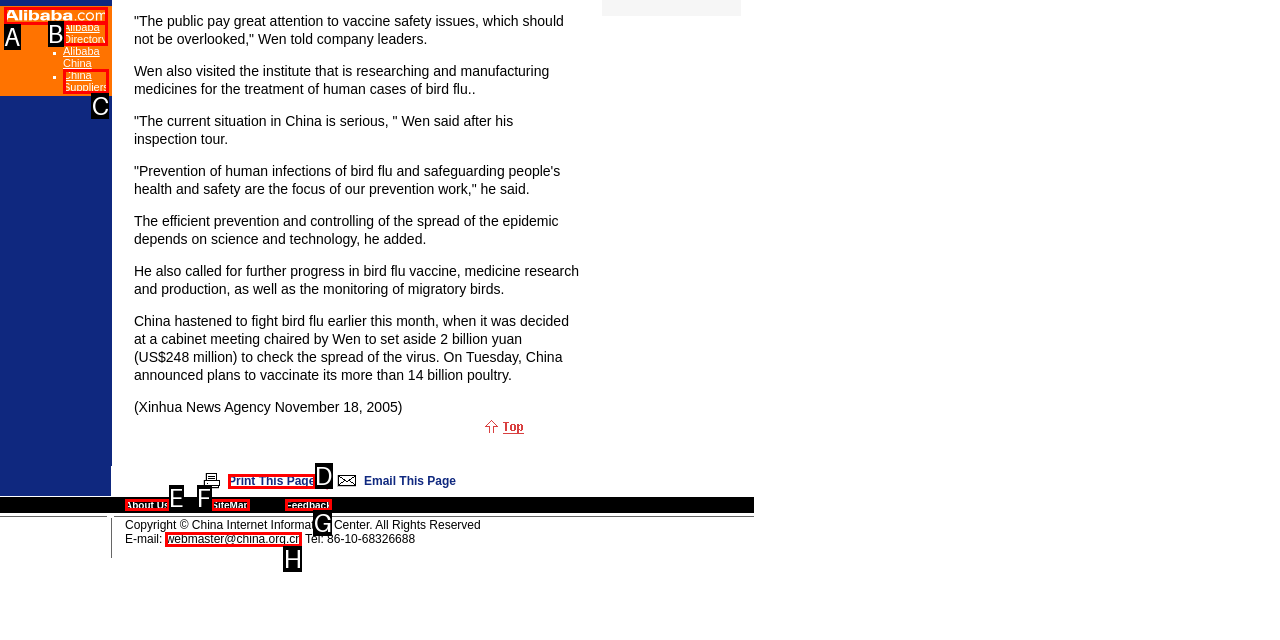Which HTML element among the options matches this description: Hwid spoofer? Answer with the letter representing your choice.

None